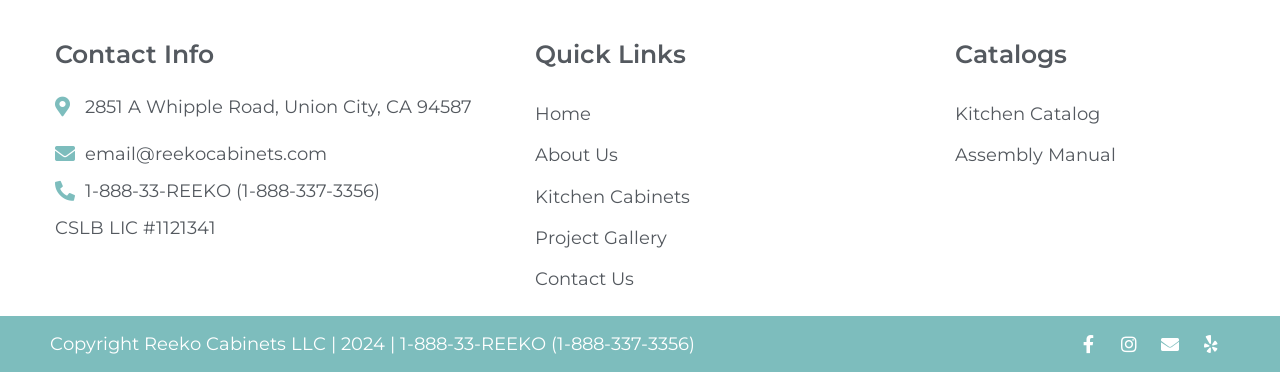Bounding box coordinates are specified in the format (top-left x, top-left y, bottom-right x, bottom-right y). All values are floating point numbers bounded between 0 and 1. Please provide the bounding box coordinate of the region this sentence describes: Assembly Manual

[0.746, 0.364, 0.954, 0.475]